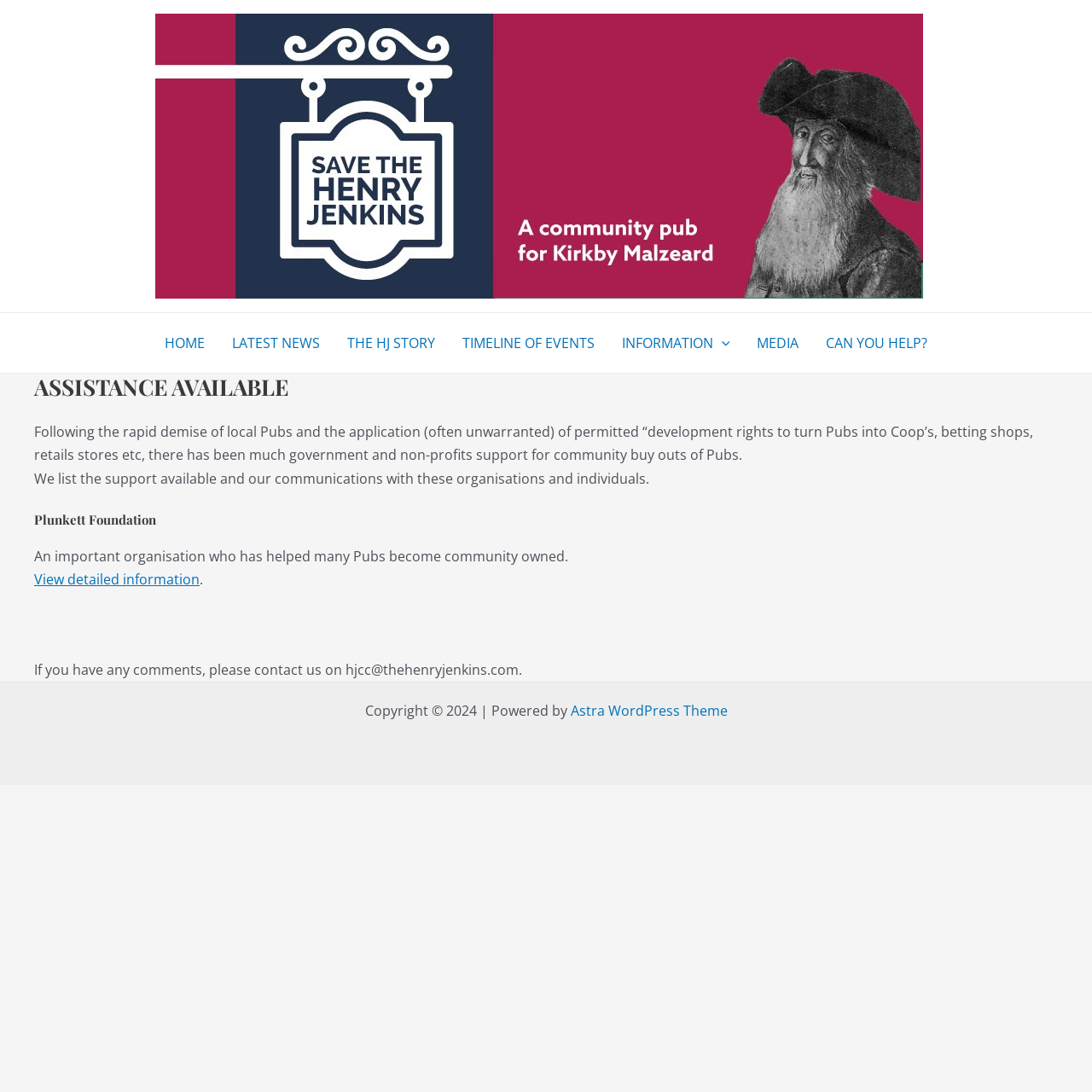Please identify the bounding box coordinates of the element's region that should be clicked to execute the following instruction: "View detailed information". The bounding box coordinates must be four float numbers between 0 and 1, i.e., [left, top, right, bottom].

[0.031, 0.522, 0.183, 0.539]